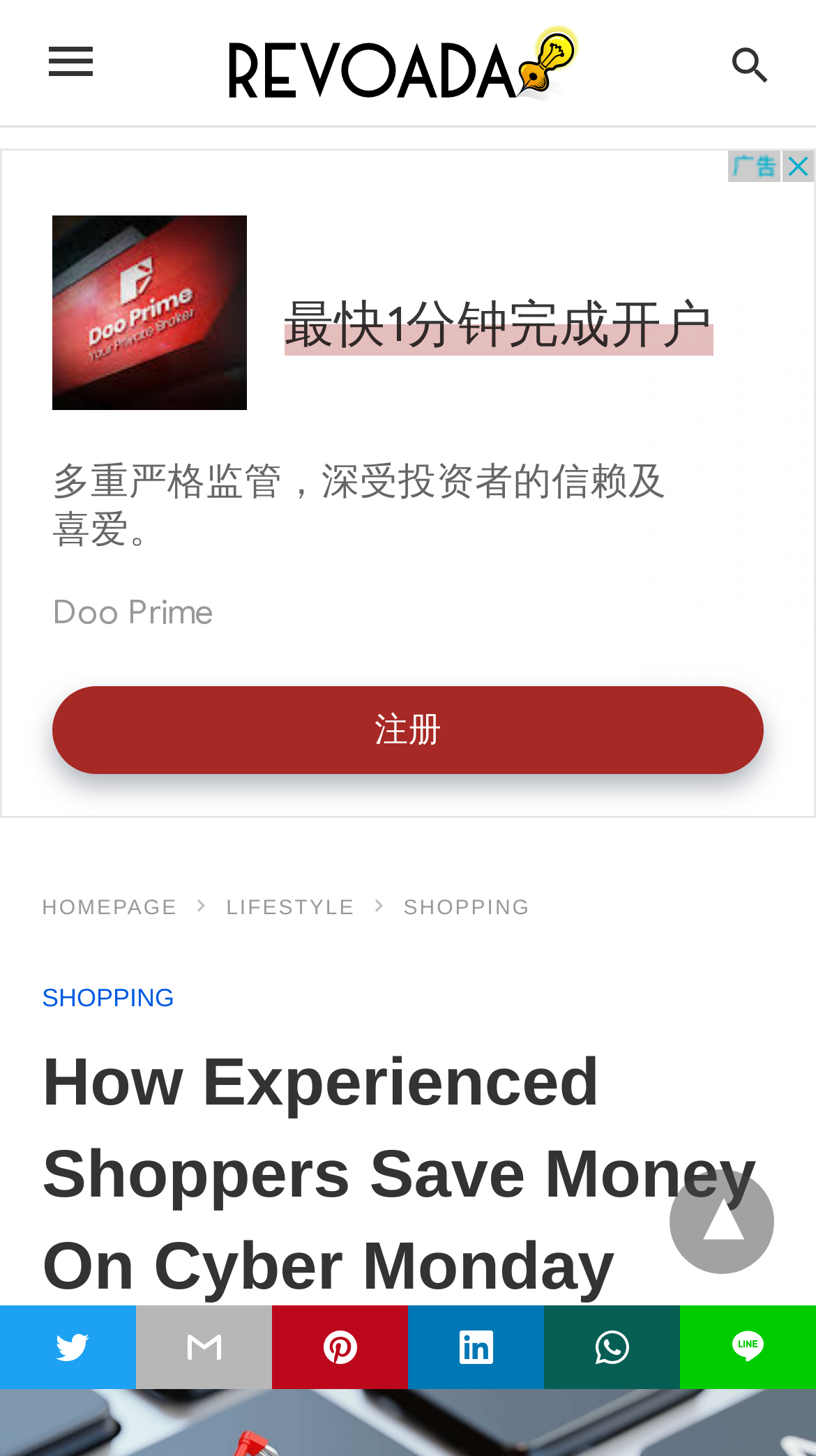What is the main title displayed on this webpage?

How Experienced Shoppers Save Money On Cyber Monday